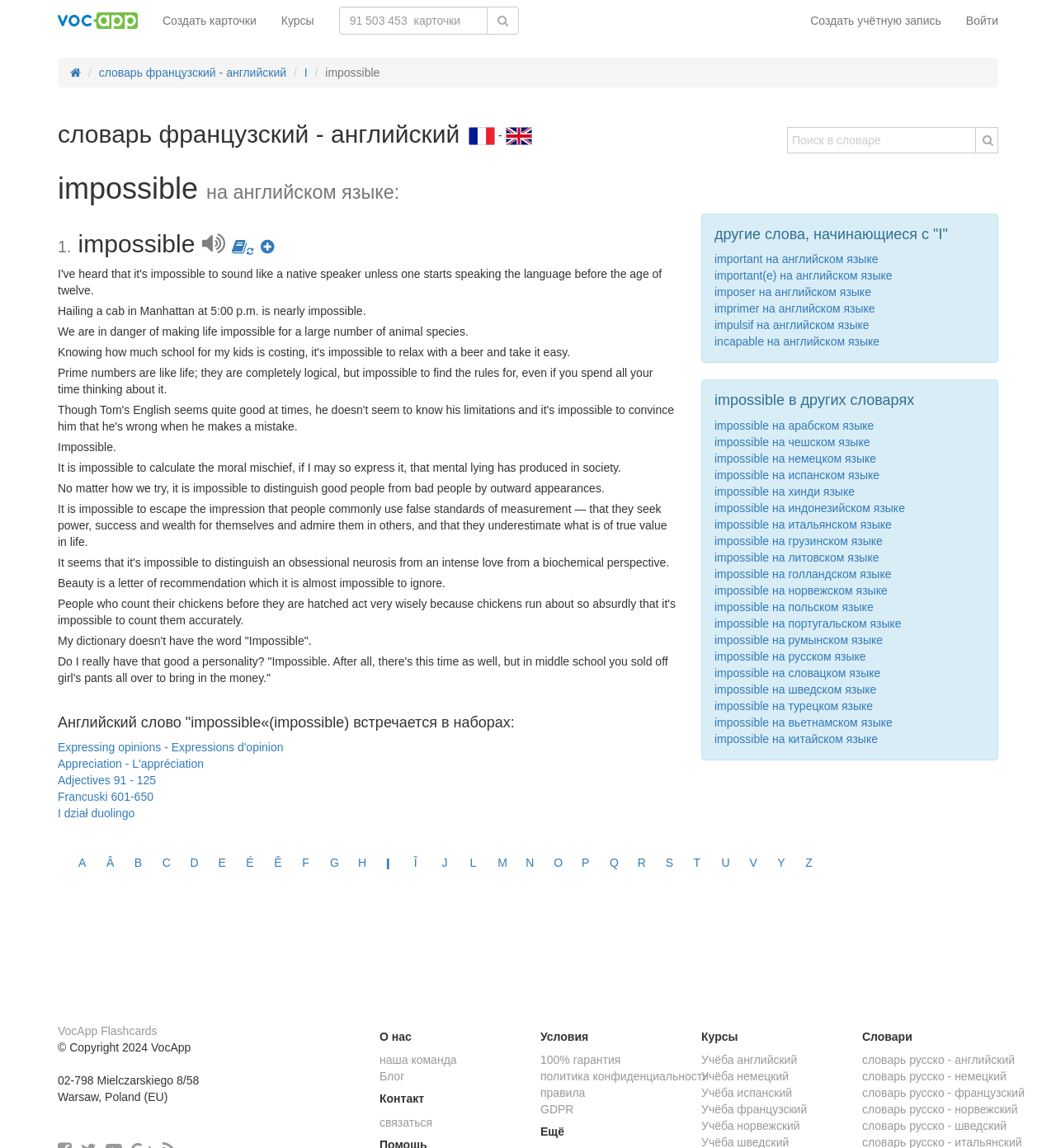Identify the bounding box coordinates of the clickable region necessary to fulfill the following instruction: "View courses". The bounding box coordinates should be four float numbers between 0 and 1, i.e., [left, top, right, bottom].

[0.255, 0.0, 0.309, 0.036]